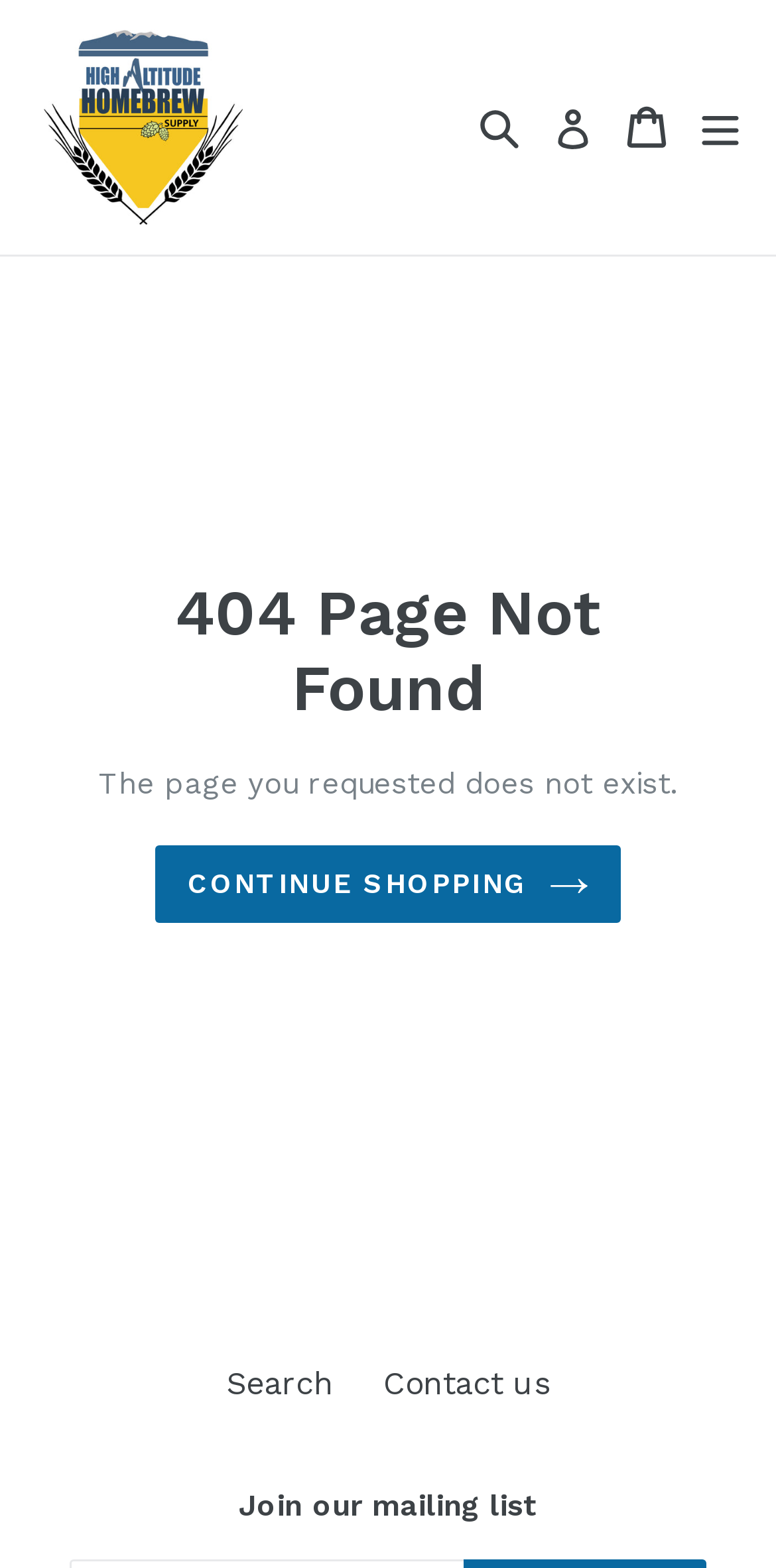Determine the bounding box coordinates (top-left x, top-left y, bottom-right x, bottom-right y) of the UI element described in the following text: Log in

[0.697, 0.043, 0.779, 0.119]